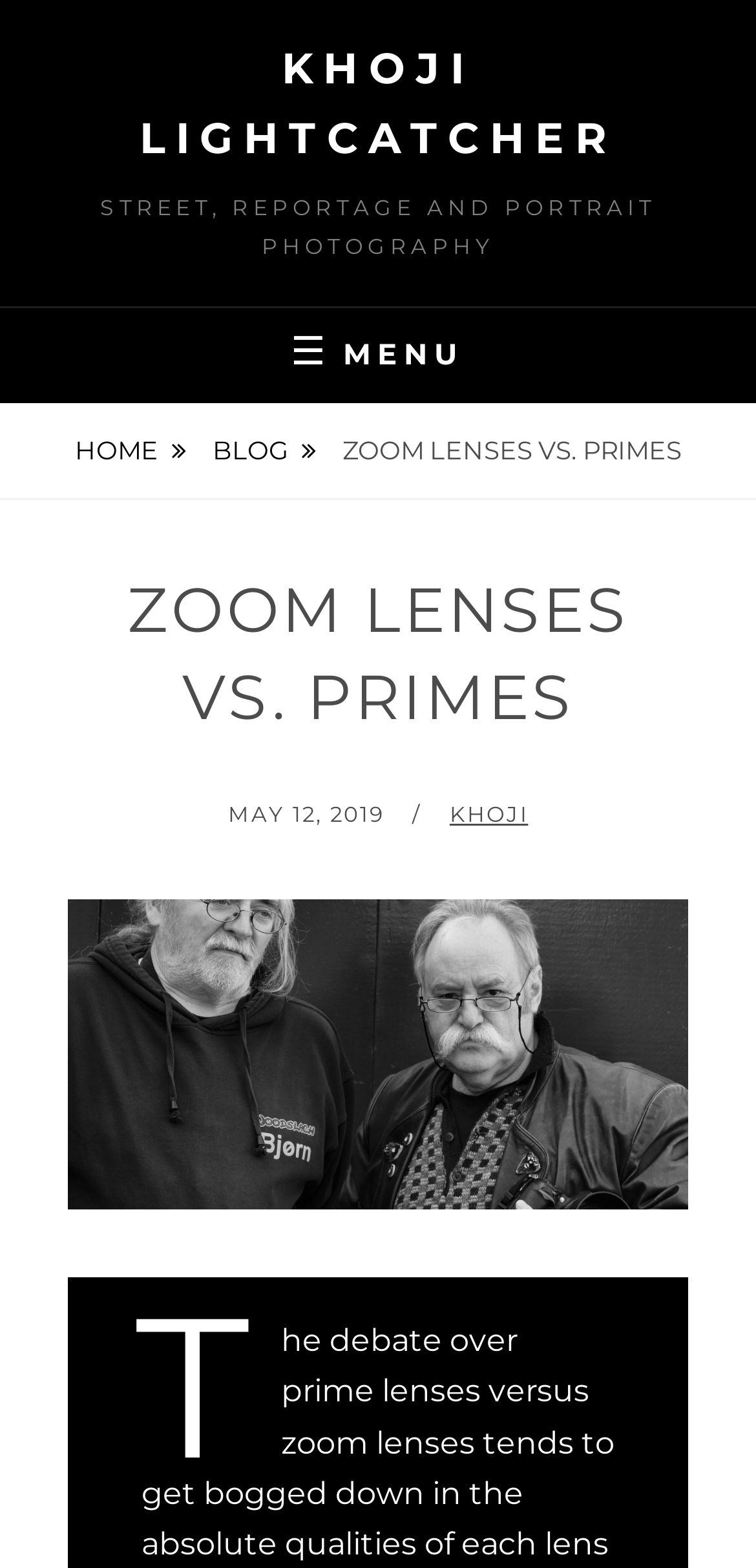Give a one-word or short phrase answer to the question: 
What type of photography is mentioned?

Street, reportage and portrait